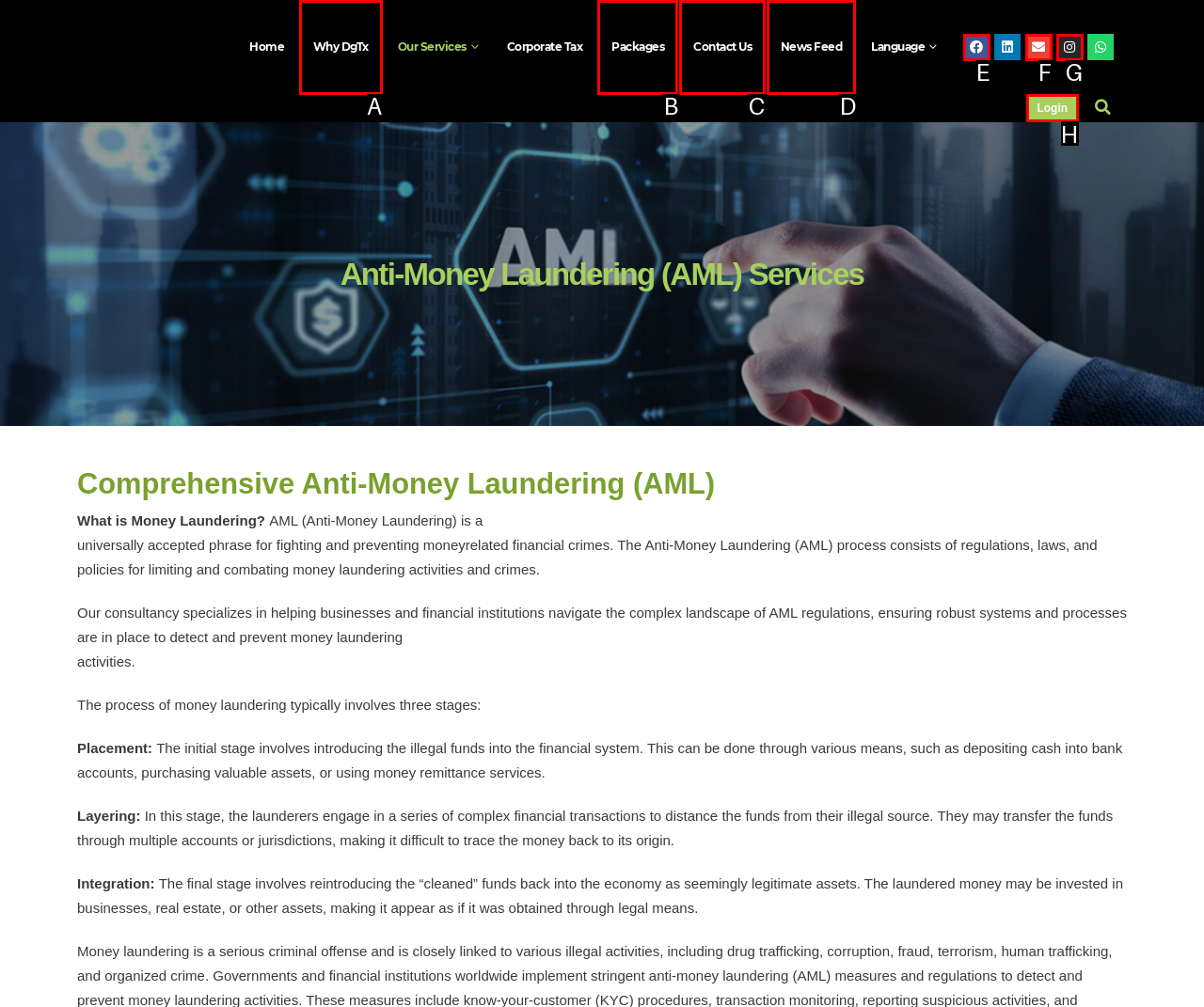Select the HTML element that corresponds to the description: Contact Us
Reply with the letter of the correct option from the given choices.

C